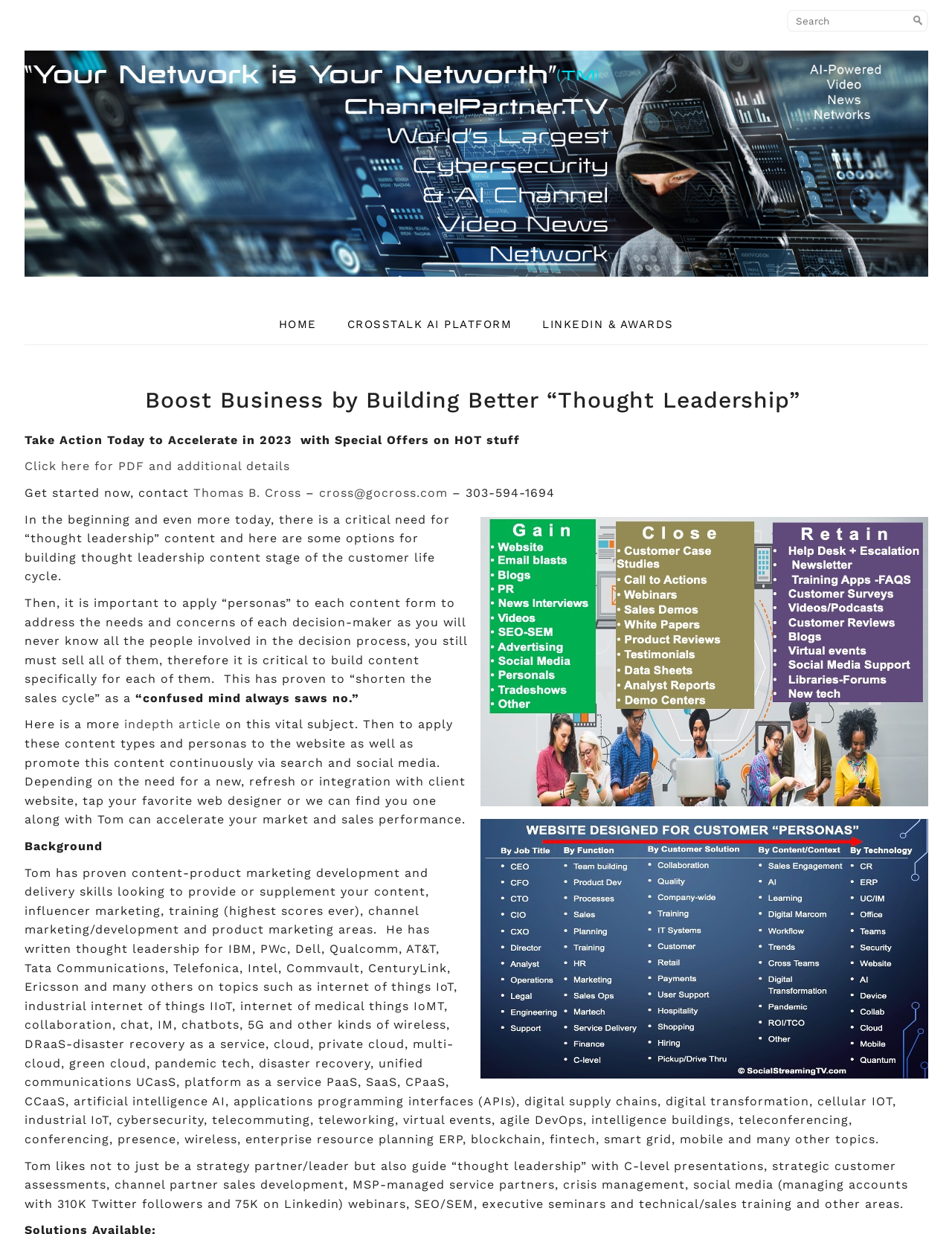Answer the question below using just one word or a short phrase: 
What is the topic of the in-depth article?

Thought leadership